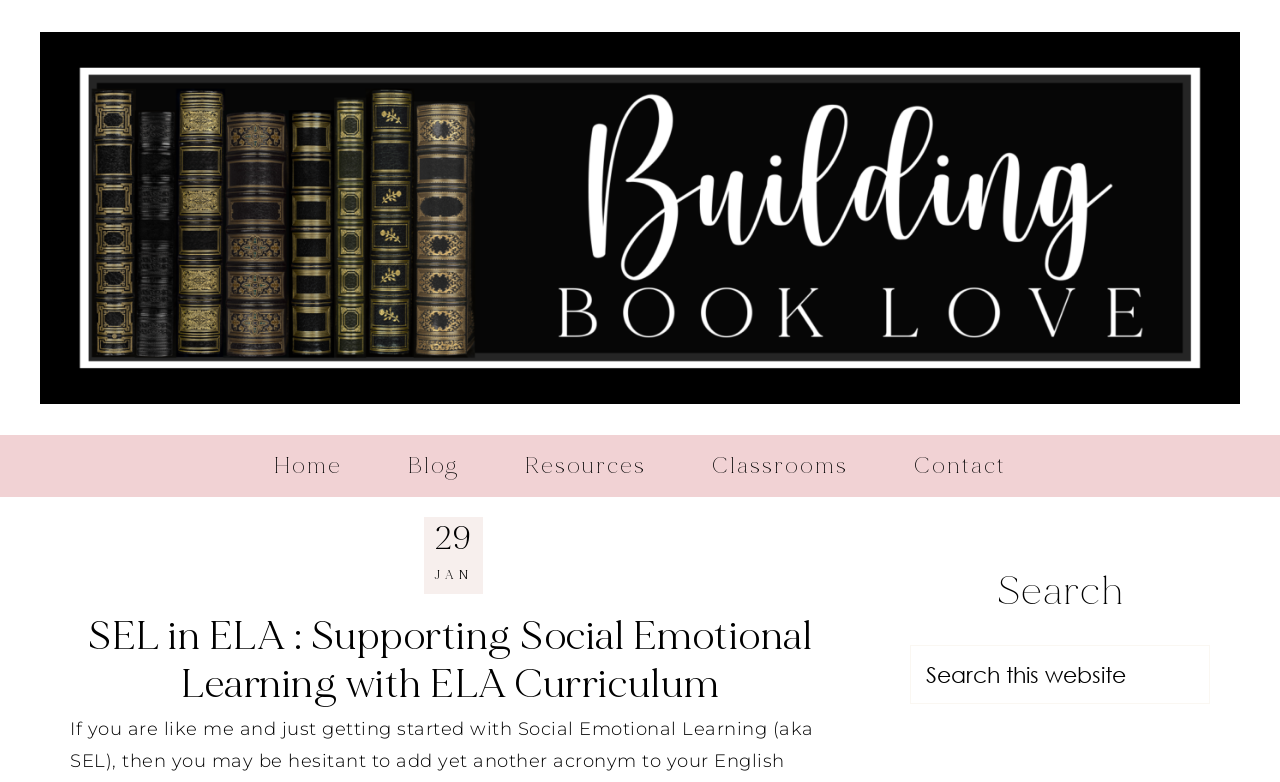Offer a meticulous description of the webpage's structure and content.

The webpage is about incorporating Social Emotional Learning (SEL) into English Language Arts (ELA) curriculum. At the top of the page, there is a prominent link to "BUILDING BOOK LOVE" that spans almost the entire width of the page. Below this link, there is a navigation menu with five links: "Home", "Blog", "Resources", "Classrooms", and "Contact". These links are aligned horizontally and take up about a quarter of the page's height.

Above the navigation menu, there is a header section that contains the title "SEL in ELA : Supporting Social Emotional Learning with ELA Curriculum" in a large font size. This title is centered and takes up about a quarter of the page's height.

To the right of the title, there is a section that displays the date "29 JAN" in a smaller font size. This section is positioned near the top-right corner of the page.

At the bottom-right corner of the page, there is a search bar with a placeholder text "Search this website". The search bar is accompanied by a "Search" button. Above the search bar, there is a heading that says "Search".

The main content of the page, which is not explicitly described in the accessibility tree, is likely to be below the navigation menu and the header section, given the structure of the webpage.